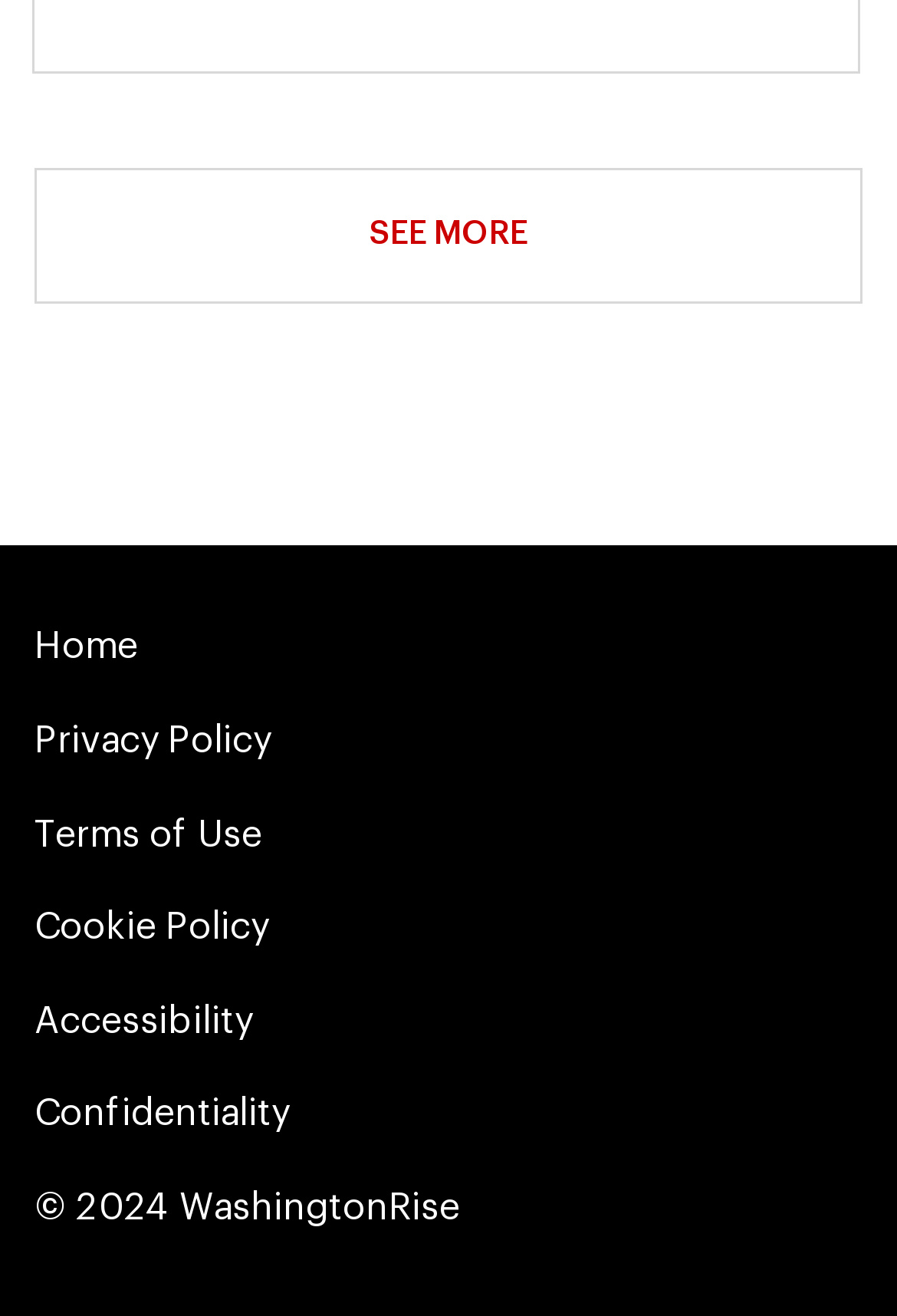Is the 'SEE MORE' link located at the top of the webpage? Observe the screenshot and provide a one-word or short phrase answer.

Yes